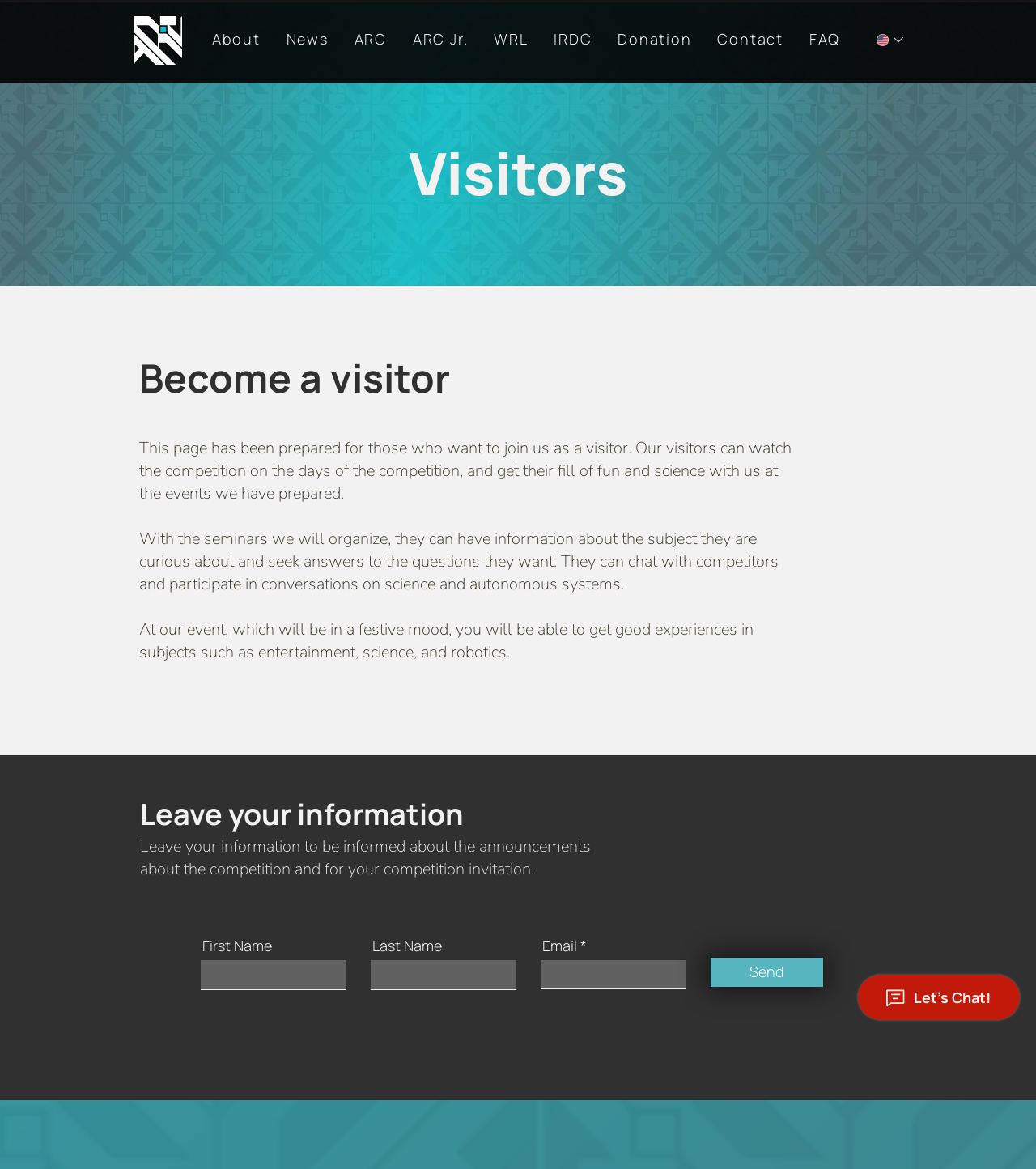Can you specify the bounding box coordinates for the region that should be clicked to fulfill this instruction: "Enter your First Name".

[0.194, 0.821, 0.334, 0.847]